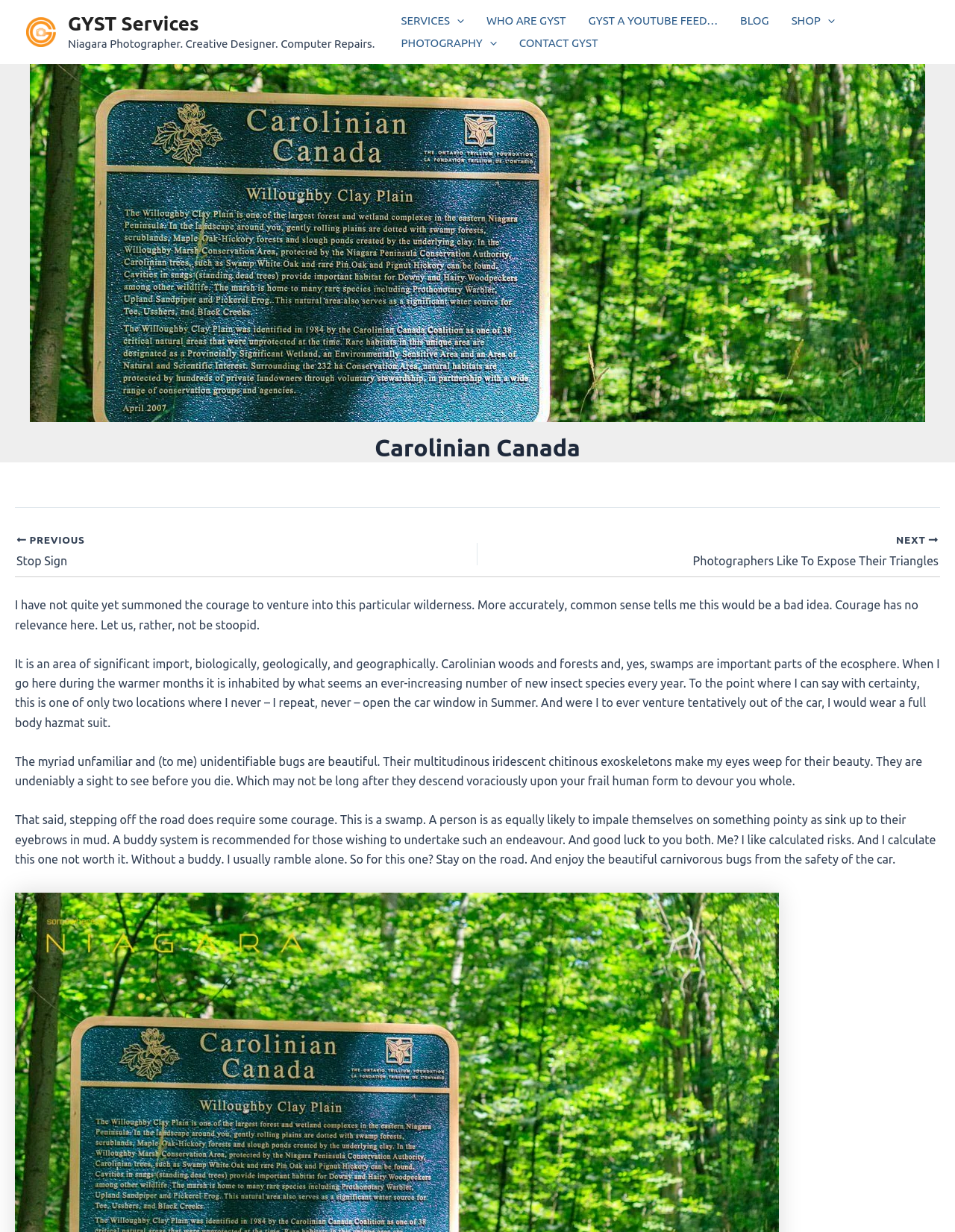Pinpoint the bounding box coordinates of the clickable area needed to execute the instruction: "Navigate to SERVICES". The coordinates should be specified as four float numbers between 0 and 1, i.e., [left, top, right, bottom].

[0.408, 0.008, 0.498, 0.026]